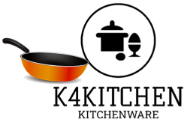Please give a short response to the question using one word or a phrase:
What type of products does K4KITCHEN focus on?

Kitchen products